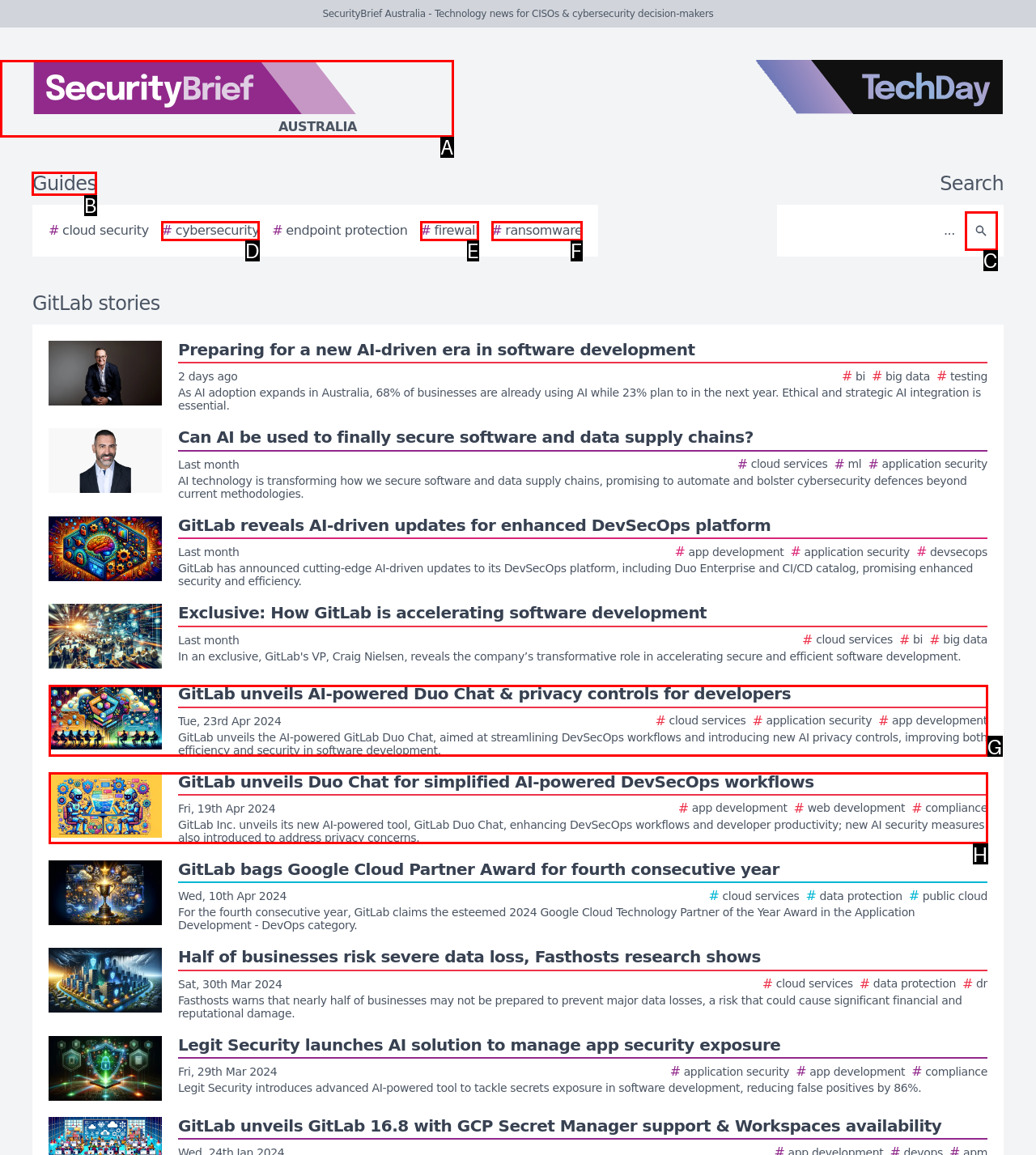Tell me which letter corresponds to the UI element that should be clicked to fulfill this instruction: Explore guides on cybersecurity
Answer using the letter of the chosen option directly.

B